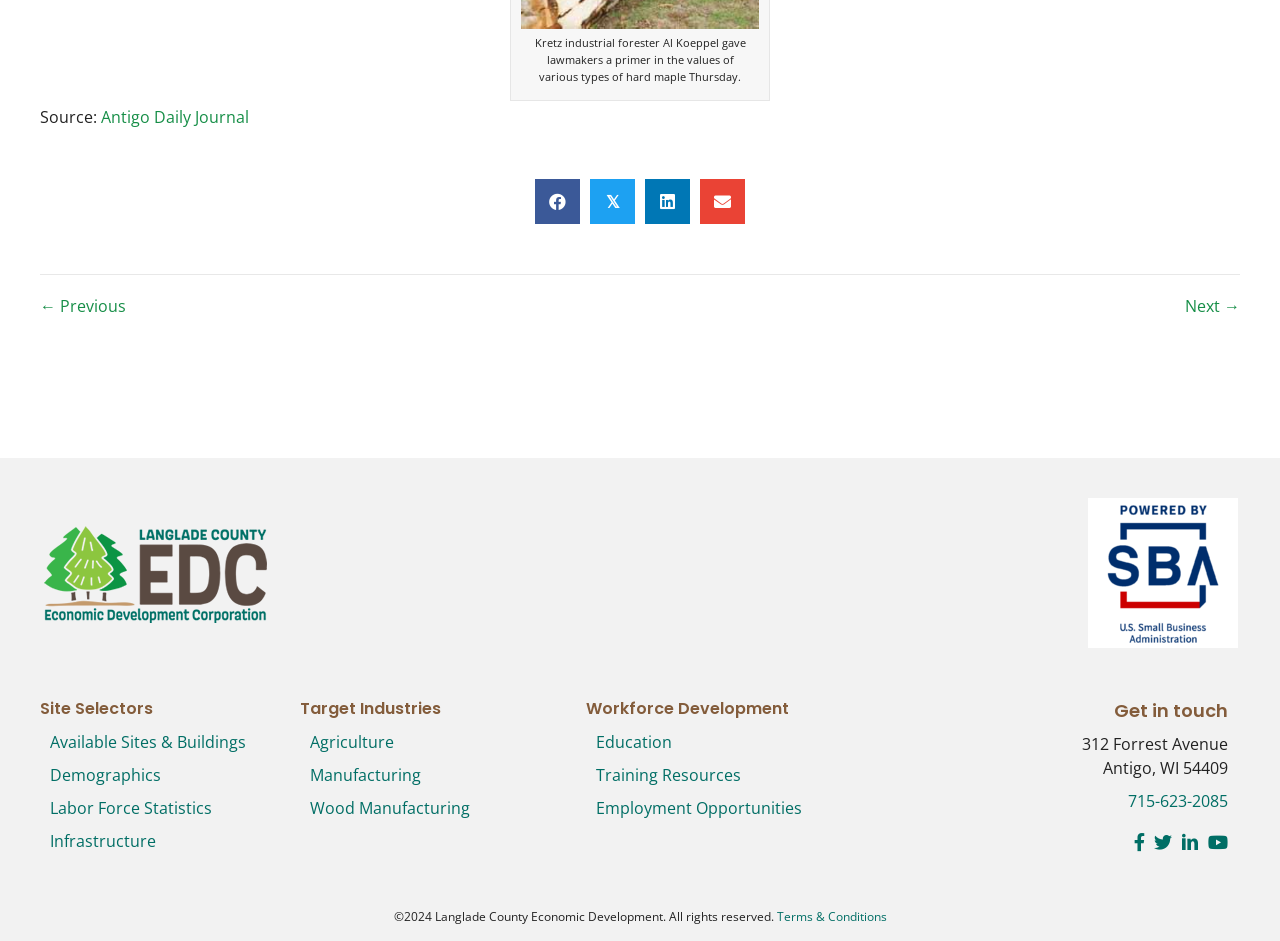Observe the image and answer the following question in detail: What is the phone number of the Langlade County Economic Development?

The phone number of the Langlade County Economic Development is mentioned in the 'Get in touch' section, which is located near the bottom of the webpage. The phone number is '715-623-2085'.